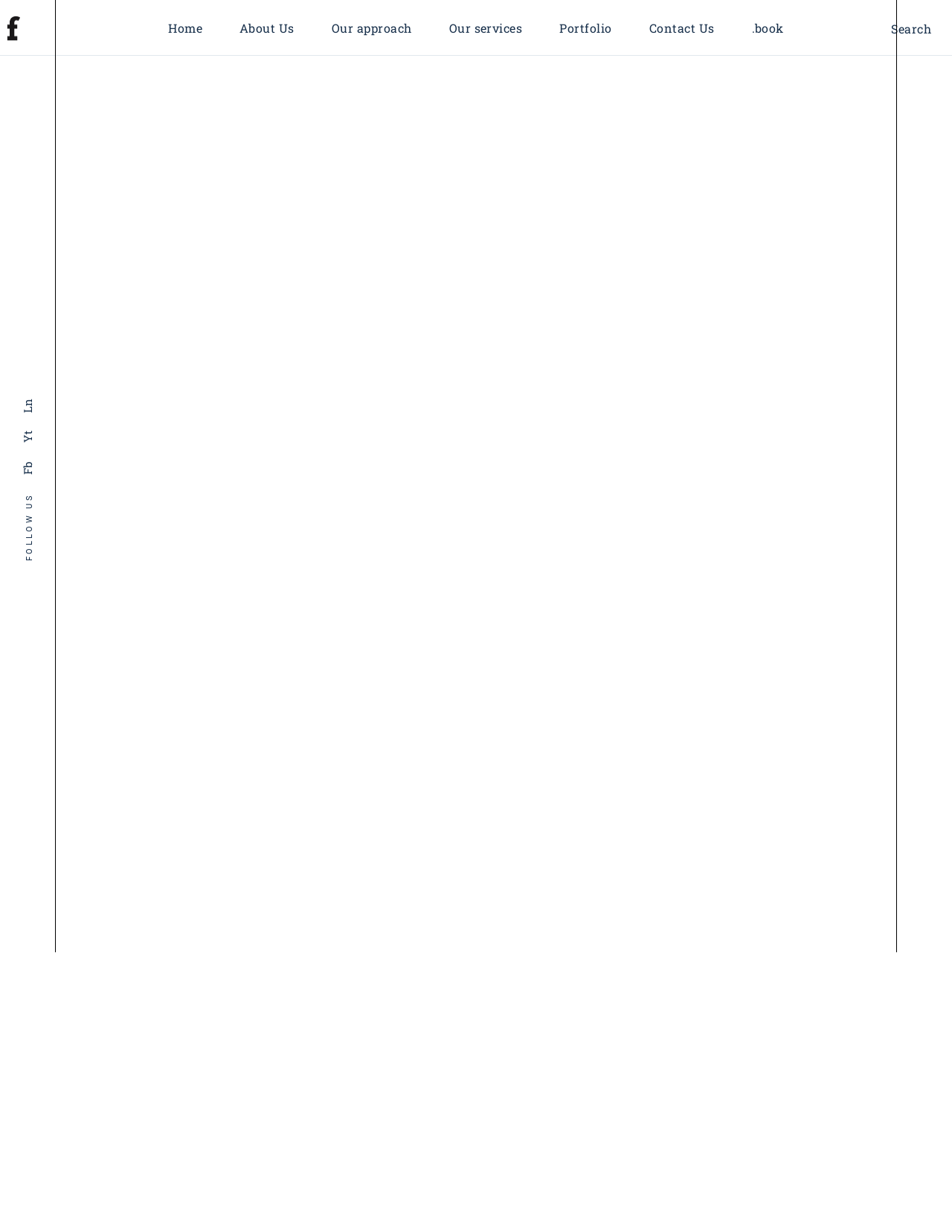Show the bounding box coordinates for the element that needs to be clicked to execute the following instruction: "View Portfolio". Provide the coordinates in the form of four float numbers between 0 and 1, i.e., [left, top, right, bottom].

[0.568, 0.0, 0.662, 0.045]